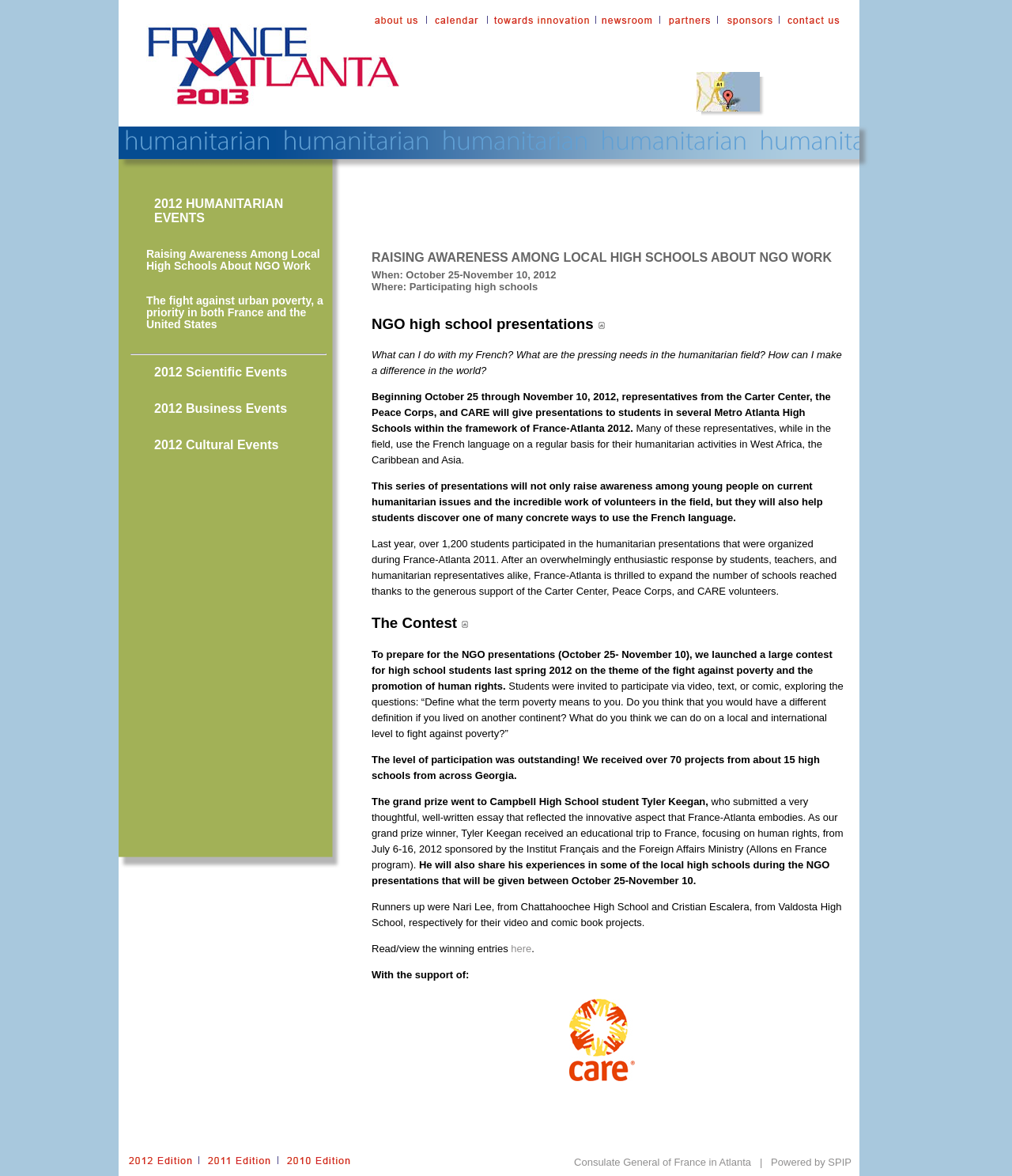Generate a comprehensive description of the webpage content.

The webpage is about France-Atlanta 2012 Humanitarian Events. At the top, there is a logo "France Altanta 2013" with an image and a link. Below it, there are several links arranged horizontally, possibly a navigation menu.

The main content is divided into sections, each with a heading. The first section is "2012 HUMANITARIAN EVENTS", which has three subheadings: "Raising Awareness Among Local High Schools About NGO Work", "The fight against urban poverty, a priority in both France and the United States", and "2012 Scientific Events", "2012 Business Events", and "2012 Cultural Events". Each subheading has a link associated with it.

The next section is about "Raising Awareness Among Local High Schools About NGO Work". It has a heading and several paragraphs of text, which describe an event where representatives from NGOs will give presentations to high school students. The text also mentions that the event aims to raise awareness about humanitarian issues and the importance of the French language in the field.

Below this section, there is a separator line, and then another section with a heading "NGO high school presentations retour table matiere". This section has a link and an image associated with it.

The following section has a heading "The Contest retour table matiere" and describes a contest for high school students on the theme of fighting poverty and promoting human rights. The contest received over 70 projects from 15 high schools, and the winners are announced, including the grand prize winner who received an educational trip to France.

The webpage also has a section with the title "With the support of:" and lists several organizations. At the bottom, there are several links and a copyright notice. There are also some images scattered throughout the page, but they do not appear to be the main focus of the content.